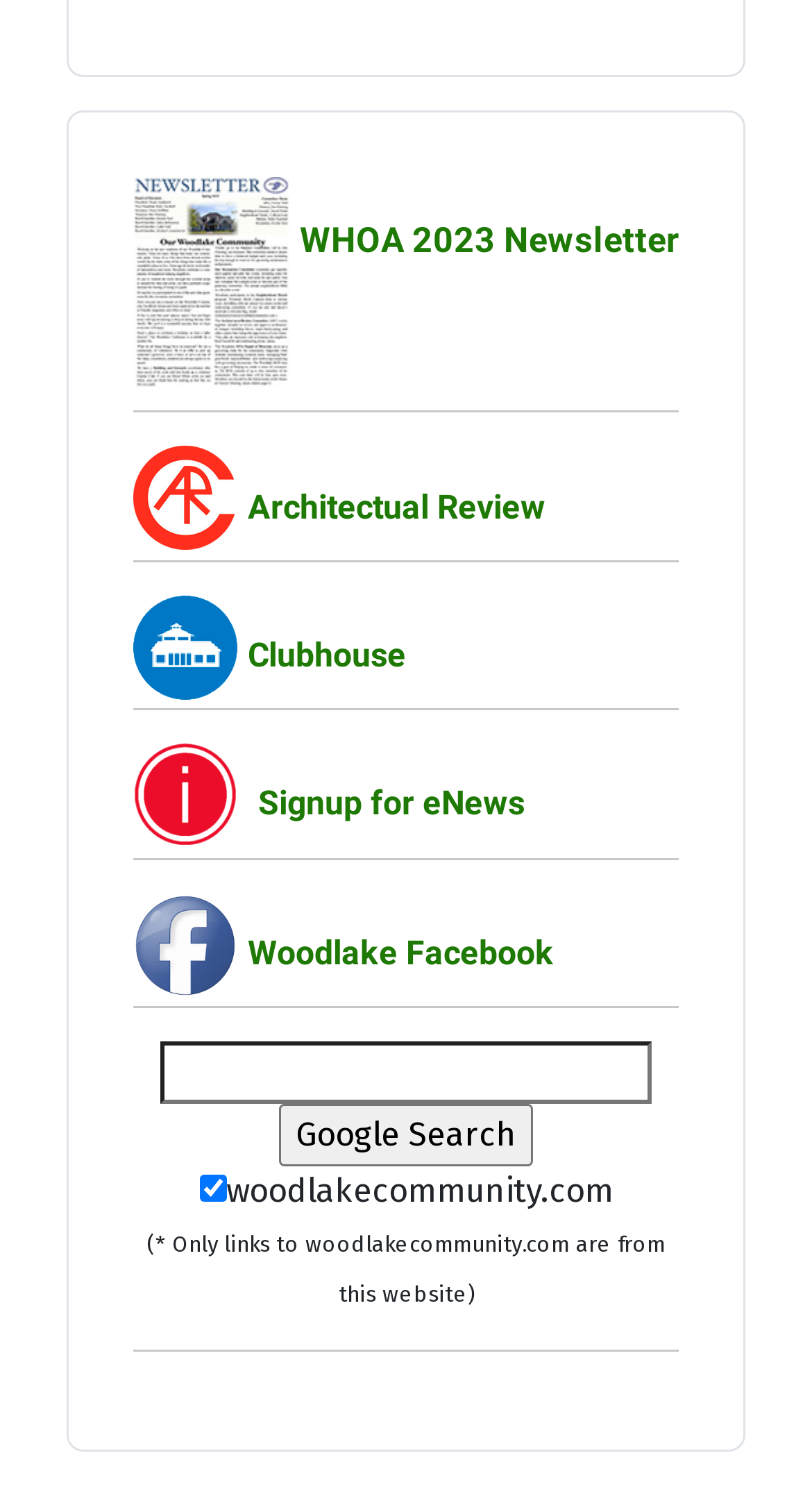What is the domain name of the website?
Answer the question with a single word or phrase derived from the image.

woodlakecommunity.com